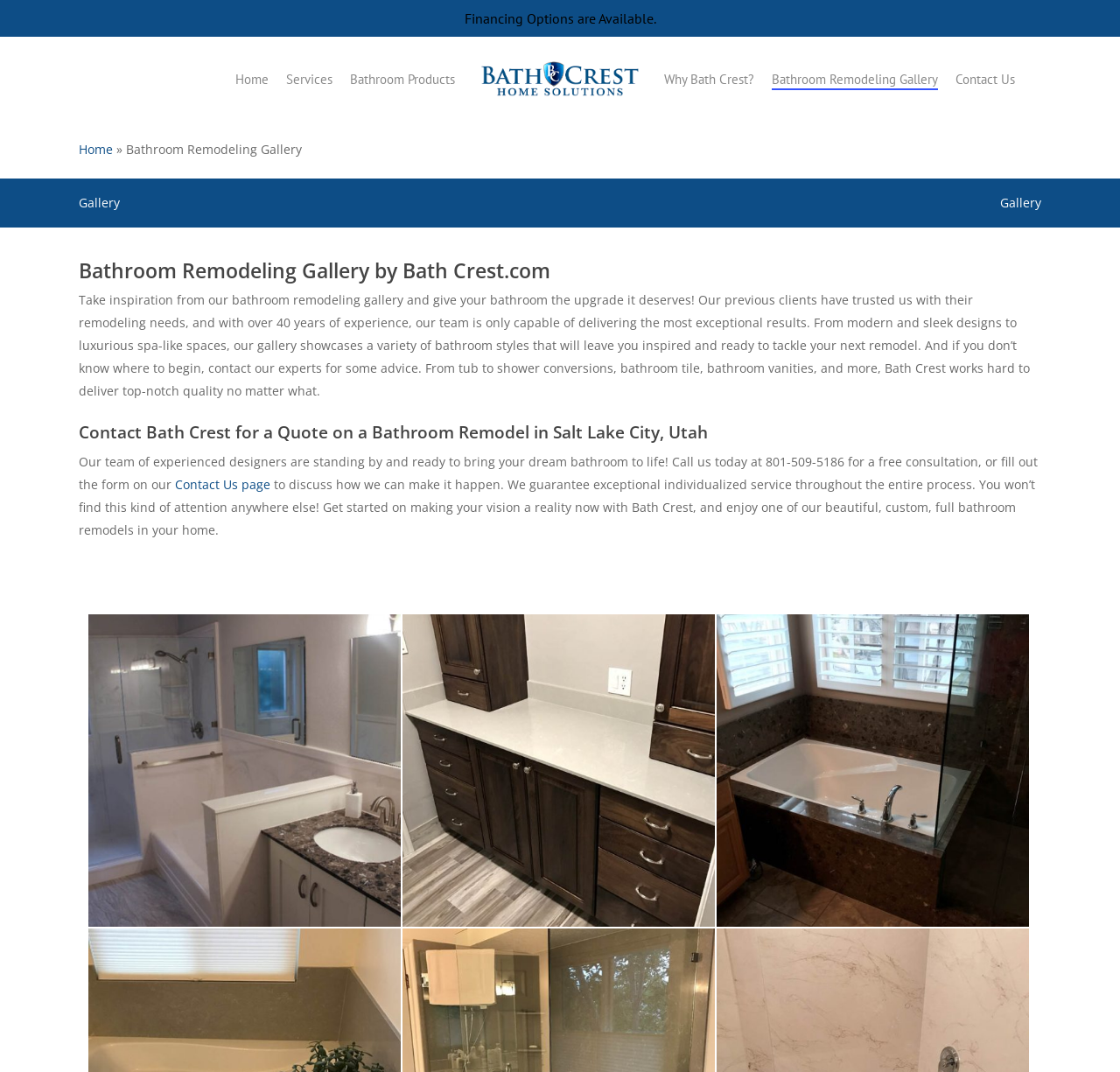Identify and provide the text of the main header on the webpage.

Bathroom Remodeling Gallery by Bath Crest.com